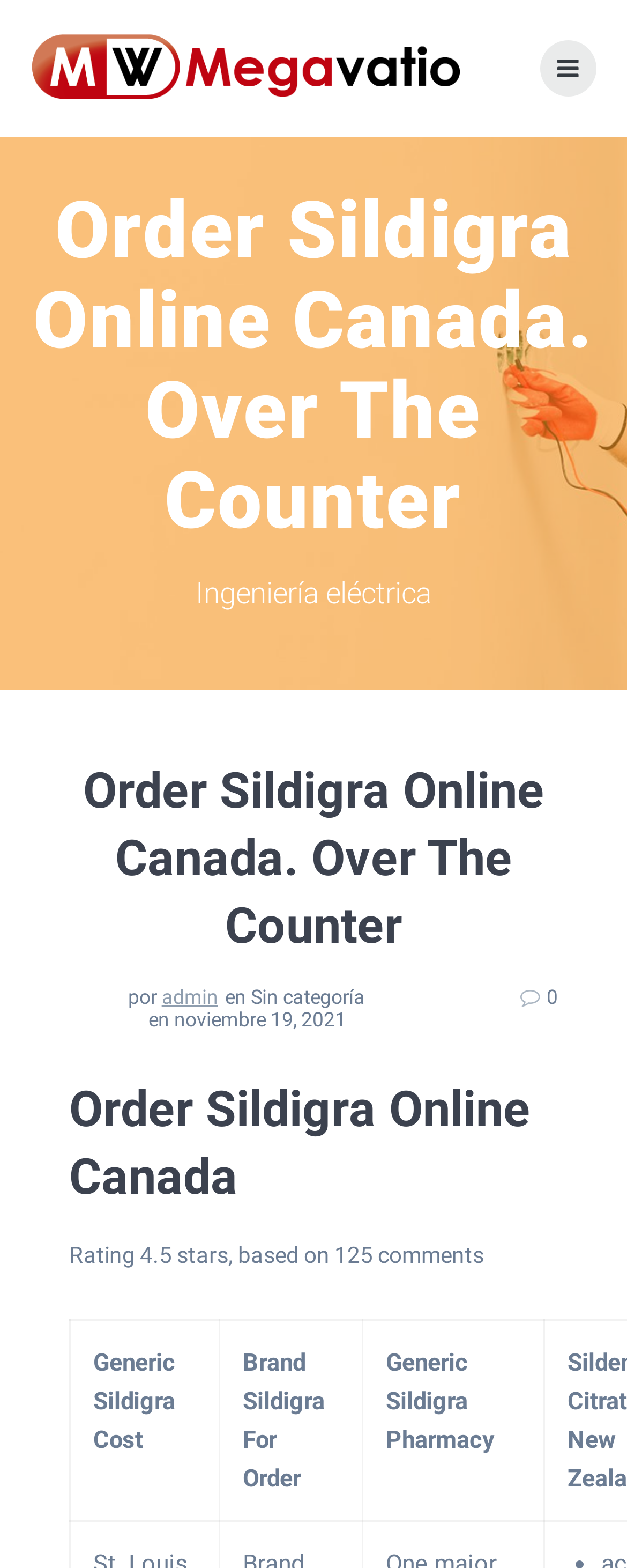Offer a detailed explanation of the webpage layout and contents.

The webpage appears to be an online store or a product page, specifically for Sildigra. At the top left, there is a logo or an image with the text "Megavatio" next to it. On the top right, there is a small icon represented by a Unicode character '\uf0c9'.

Below the logo, there is a main heading that reads "Order Sildigra Online Canada. Over The Counter". This heading is repeated twice on the page, with the second instance being slightly lower and more to the right.

To the right of the main heading, there is a section with the text "Ingeniería eléctrica", which seems out of place and may be a category or tag. Below this section, there is another heading that reads "Order Sildigra Online Canada. Over The Counter", followed by some text that appears to be a post or article information, including the author "admin", category "Sin categoría", and date "noviembre 19, 2021".

Further down, there is a heading that reads "Order Sildigra Online Canada", followed by a rating section with a rating of 4.5 out of 5 stars, based on 125 comments. Below the rating section, there is a grid with three cells, each containing a different option related to Sildigra, including "Generic Sildigra Cost", "Brand Sildigra For Order", and "Generic Sildigra Pharmacy".